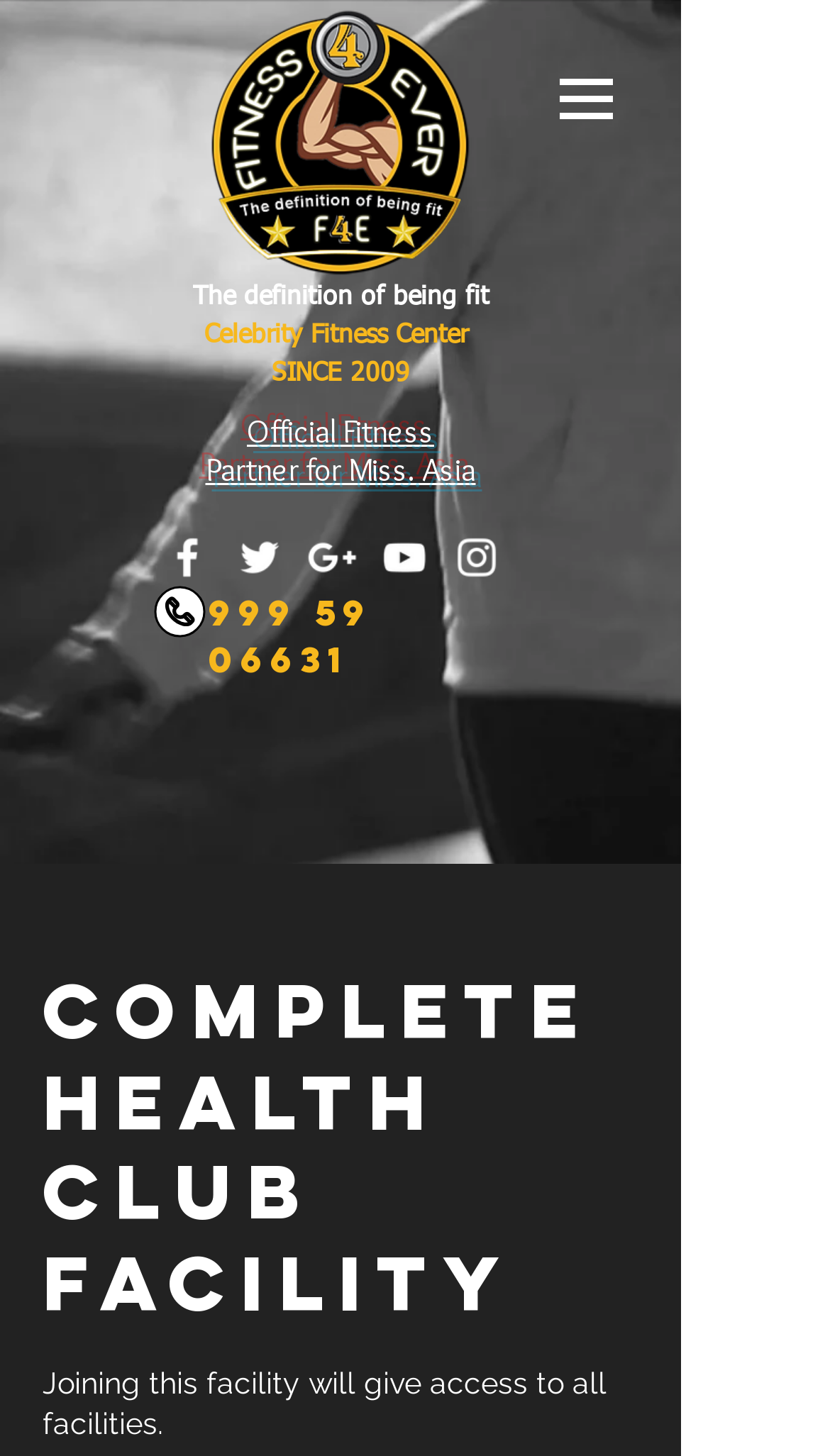Please give the bounding box coordinates of the area that should be clicked to fulfill the following instruction: "Open the site navigation menu". The coordinates should be in the format of four float numbers from 0 to 1, i.e., [left, top, right, bottom].

[0.641, 0.031, 0.769, 0.104]